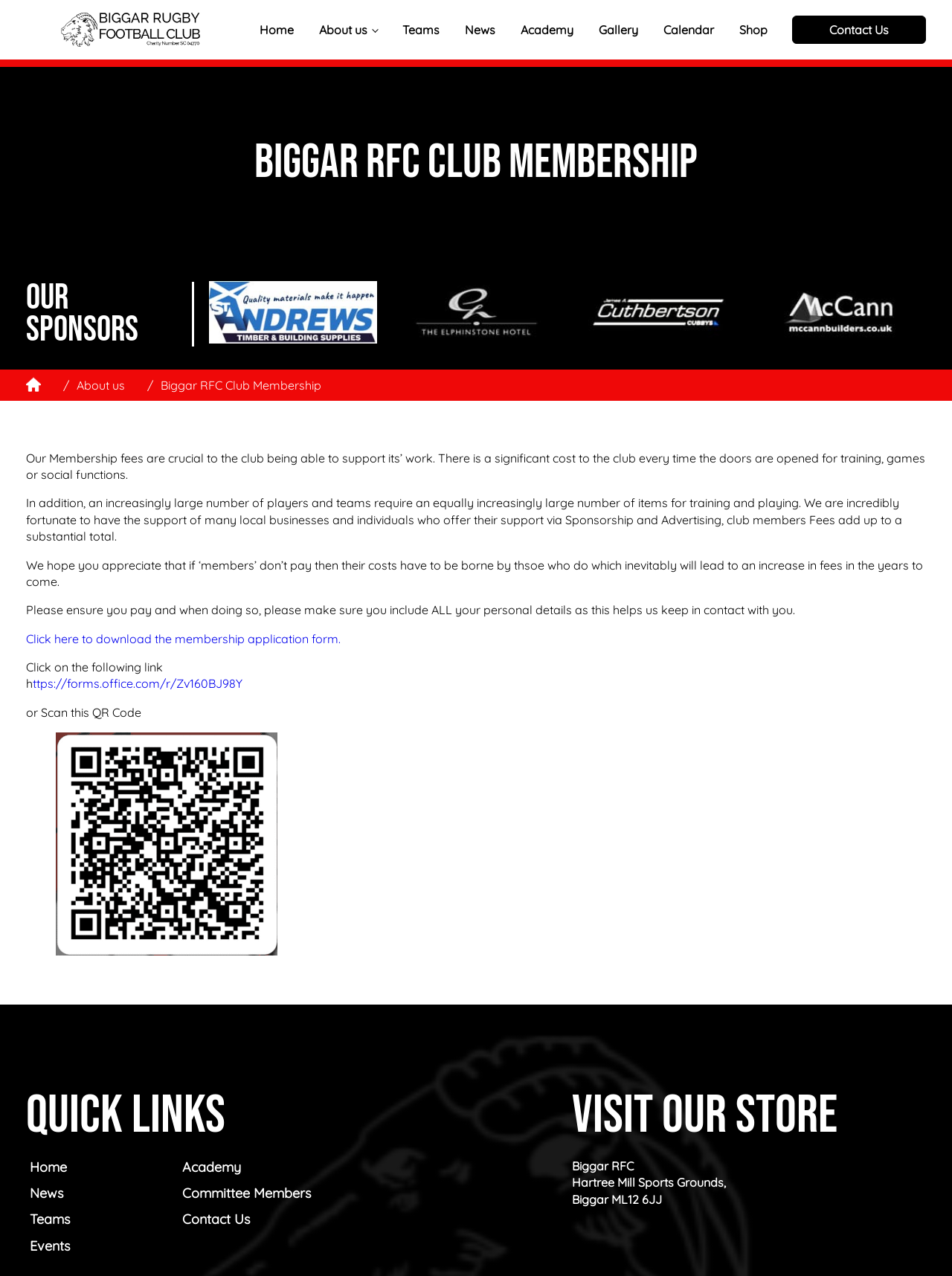Identify the bounding box coordinates of the area that should be clicked in order to complete the given instruction: "Click on the 'Click here to download the membership application form' link". The bounding box coordinates should be four float numbers between 0 and 1, i.e., [left, top, right, bottom].

[0.027, 0.495, 0.358, 0.506]